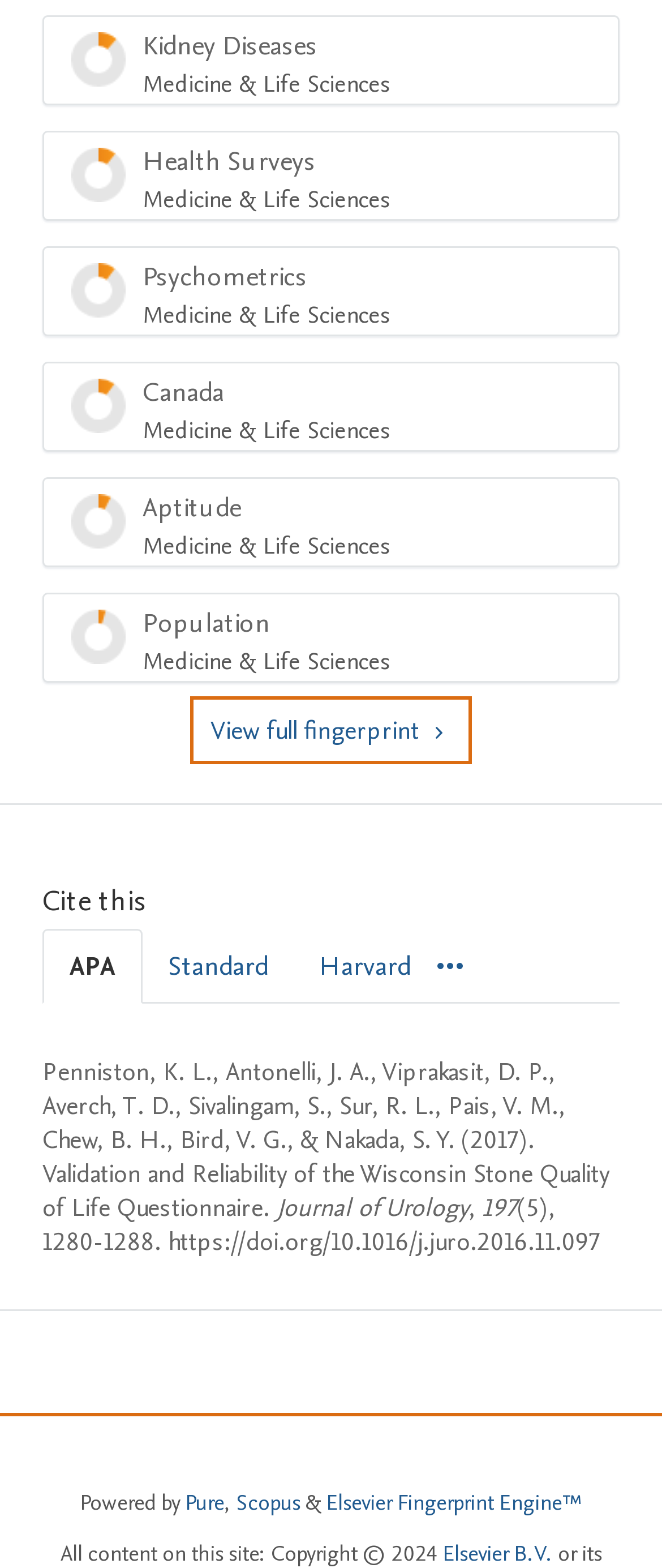Refer to the screenshot and answer the following question in detail:
What is the DOI of the article?

I found the answer by looking at the StaticText element 'https://doi.org/10.1016/j.juro.2016.11.097' which is part of the citation information.